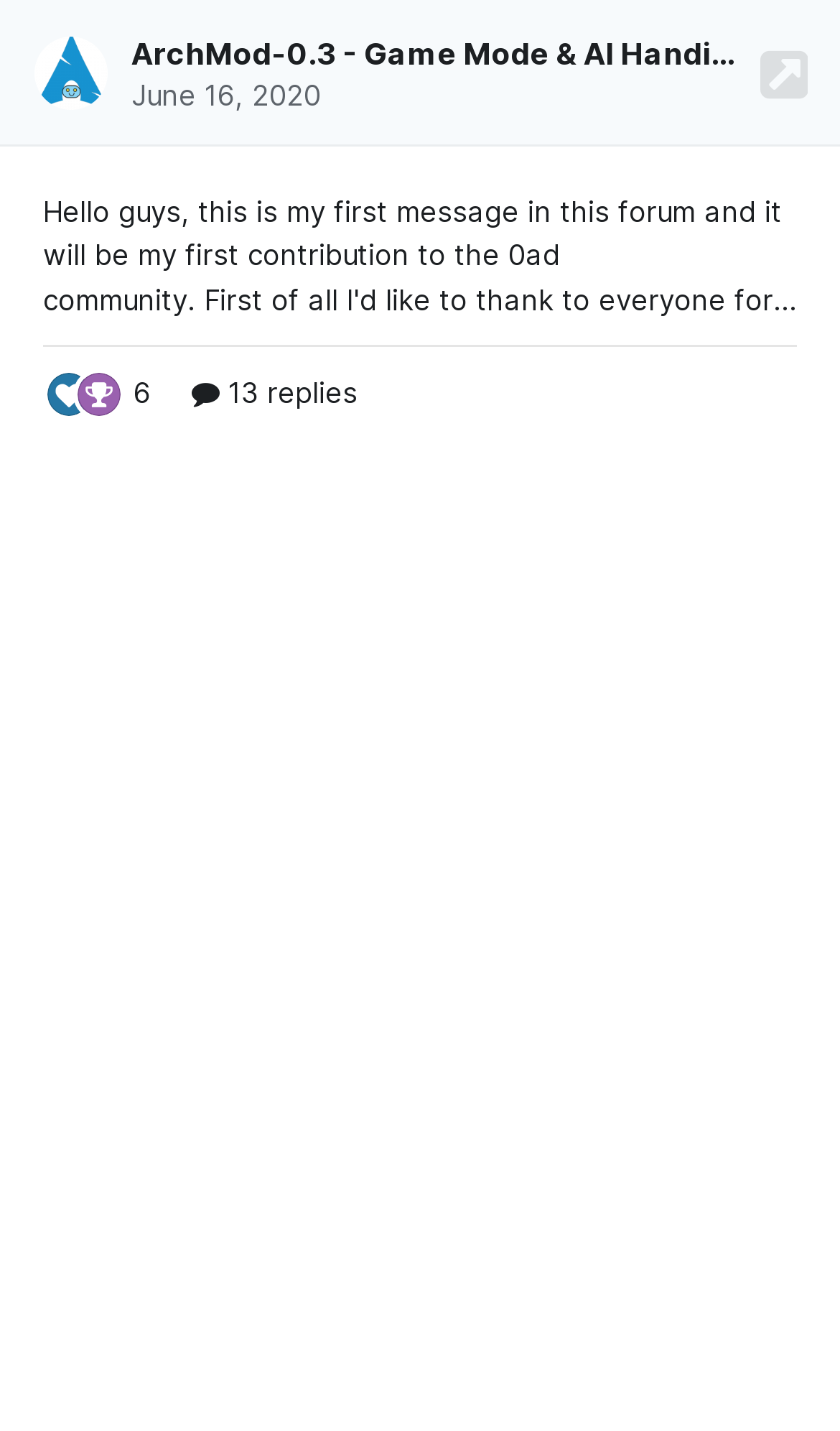Give an extensive and precise description of the webpage.

The webpage appears to be a forum post or a blog article. At the top, there is a link with a icon, represented by '\uf14c', positioned near the top right corner. Next to it, there is a link with the text "Arch Bot" accompanied by an image, situated near the top left corner. Below these elements, there is a link with the date "June 16, 2020" and a timestamp "2020-06-16 15:34", located near the top center of the page.

The main content of the page starts with a paragraph of text, which reads "Hello guys, this is my first message in this forum and it will be my first contribution to the 0ad". This text block is positioned near the top center of the page.

Below the text, there are two interactive elements, "Thanks" and "Like", each accompanied by an image. They are situated near the center of the page, with "Thanks" on the right and "Like" on the left.

Further down, there is a link with the text "\uf075 13 replies", which suggests that there are 13 replies to this post. This link is positioned near the center of the page, slightly below the "Thanks" and "Like" elements.